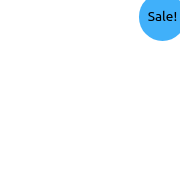What emotion does the design of the image evoke?
With the help of the image, please provide a detailed response to the question.

The overall design of the image creates a sense of urgency and excitement, encouraging viewers to consider the offer and potentially make a purchase, which is evident from the vibrant blue tag 'Sale!' and the prominent display of the ebook.